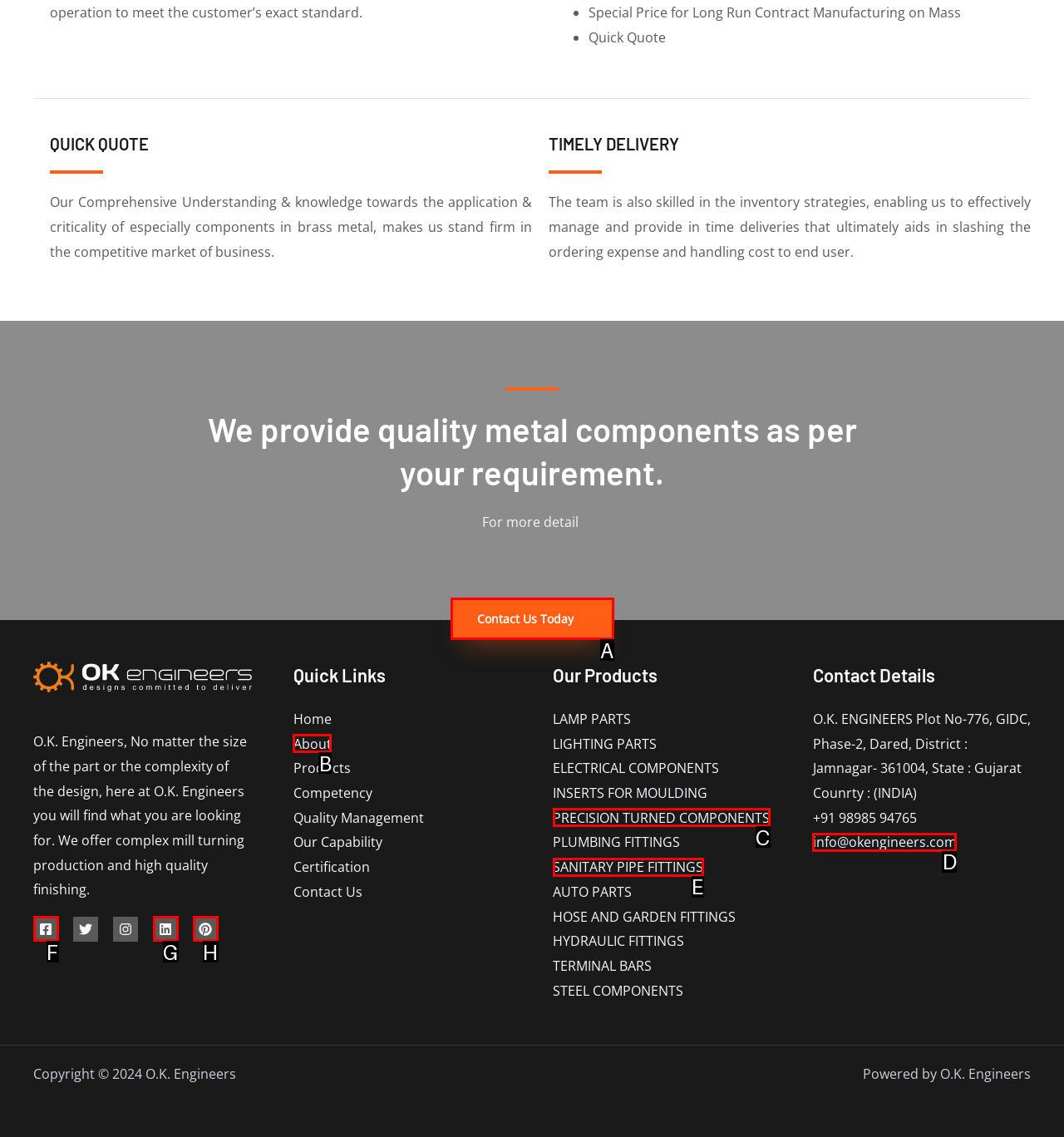With the provided description: Web Stories, select the most suitable HTML element. Respond with the letter of the selected option.

None